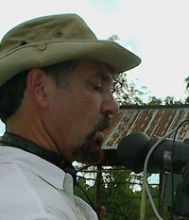Analyze the image and describe all key details you can observe.

The image features Mathieu Roberts, a cinematographer known for his work on various documentary films. In the photo, he is seen focused on capturing footage, wearing a wide-brimmed hat typical for outdoor filming. His profile is highlighted as he speaks into a microphone, likely engaging with his surroundings on a set. Behind him, the blurred outlines of a rustic structure can be observed, suggesting a natural or rural filming environment, which may reflect the thematic elements of the documentary work he is involved in, particularly in contexts related to healing and reconciliation in places like Cambodia.